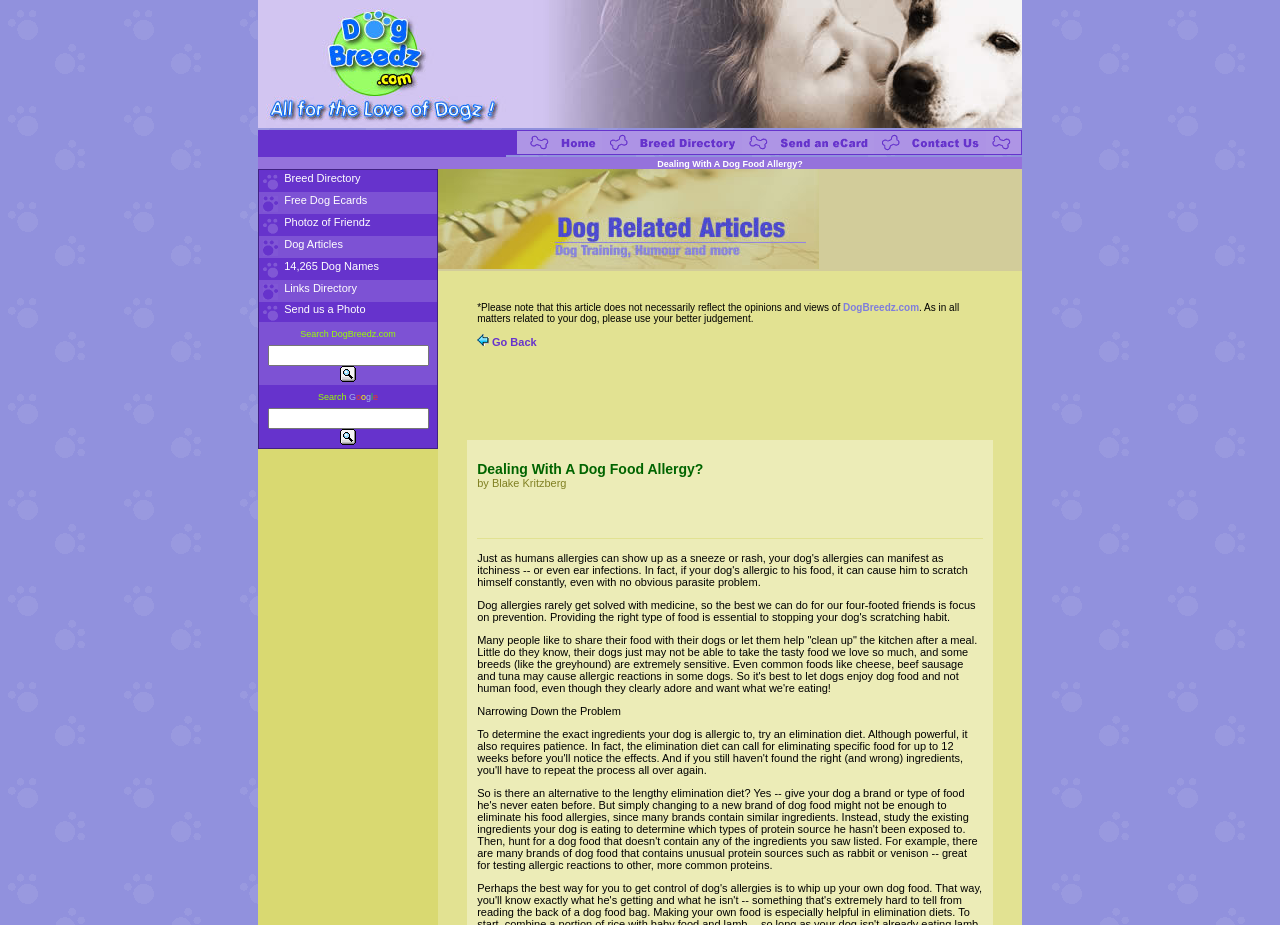Create a detailed summary of the webpage's content and design.

The webpage is about DogBreedz.com, a website dedicated to dogs. At the top, there is a header section with a logo and a navigation menu. The logo is an image with the text "DogBreedz.com homepage" and an image with the text "All for the Love of Dogz!". Below the logo, there are five links: "Homepage of DogBreedz.com", "Dog Breed Directory", "Send a Free Ecard", "Contact Us", and "bone". Each link has an accompanying image.

Below the header section, there is a main content area with a heading that reads "Dealing With A Dog Food Allergy?". This section is divided into two columns. The left column has a list of links with paw icon images, including "Breed Directory", "Free Dog Ecards", "Photoz of Friendz", "Dog Articles", "14,265 Dog Names", "Links Directory", and "Send us a Photo". Each link has a brief description and an accompanying paw icon image.

The right column has a search bar with a text box and a "Submit" button, allowing users to search DogBreedz.com. Below the search bar, there is a "Search Google" link.

Overall, the webpage is designed to provide easy access to various dog-related resources and information, with a focus on dog breeds, care, and community.